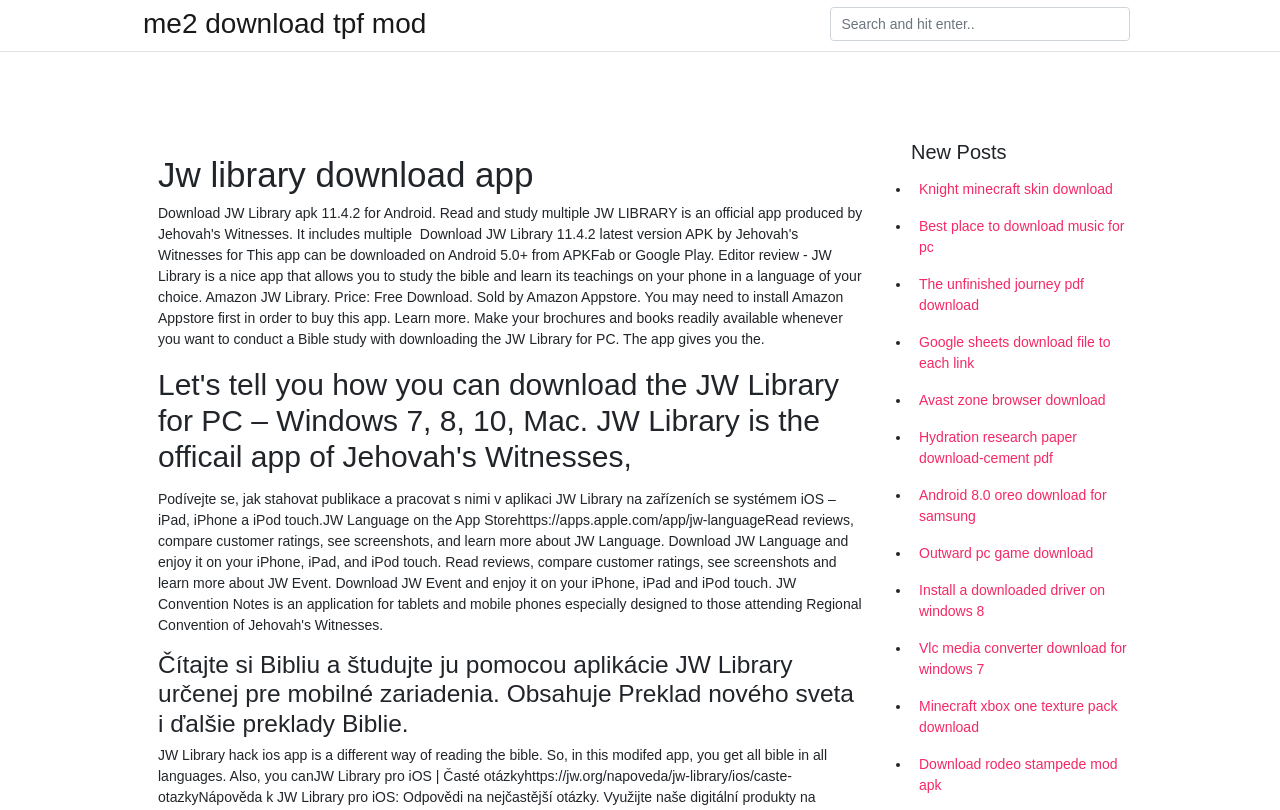Please find the bounding box for the UI component described as follows: "The unfinished journey pdf download".

[0.712, 0.328, 0.888, 0.4]